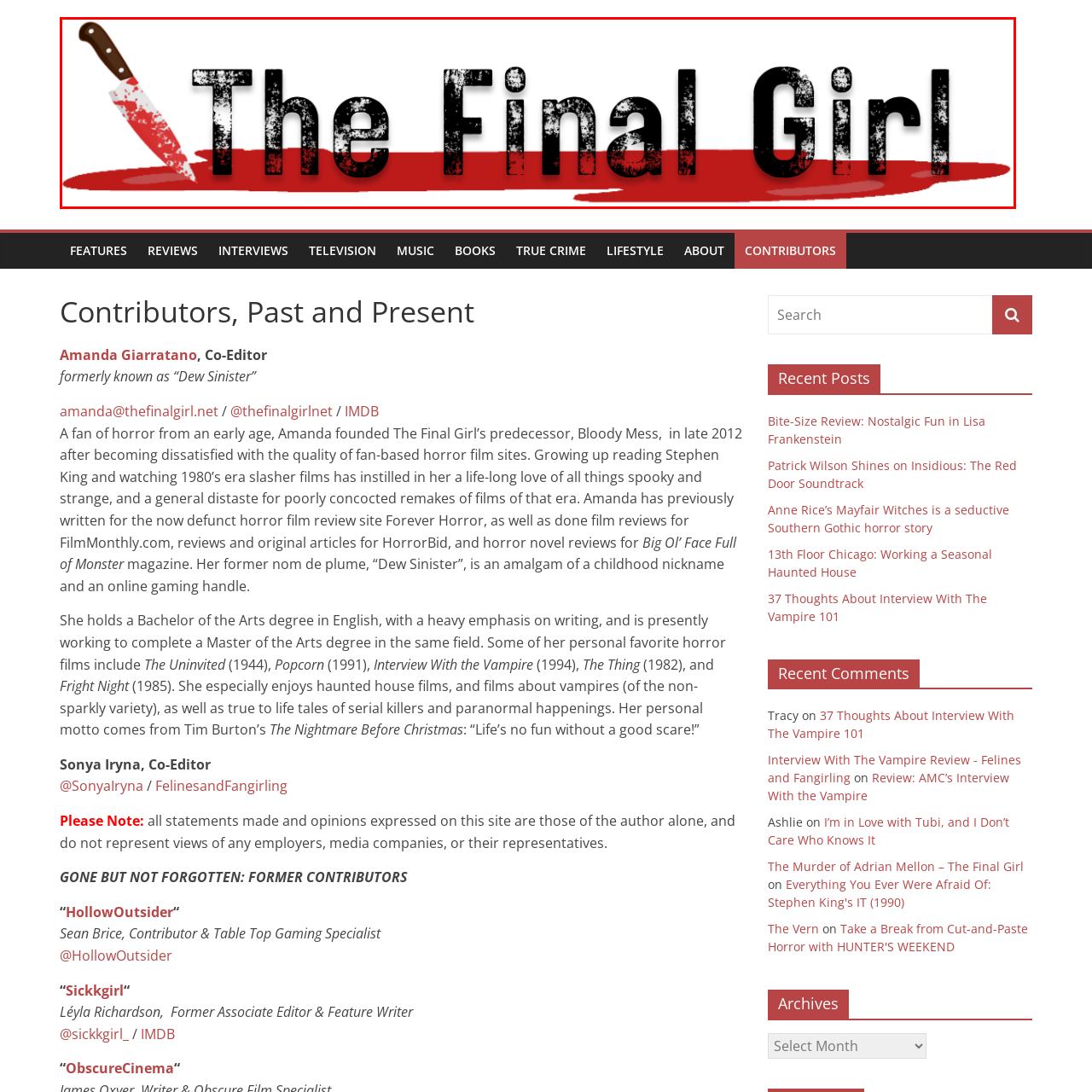Pay attention to the image inside the red rectangle, What is the shape of the object to the left of the text? Answer briefly with a single word or phrase.

Knife